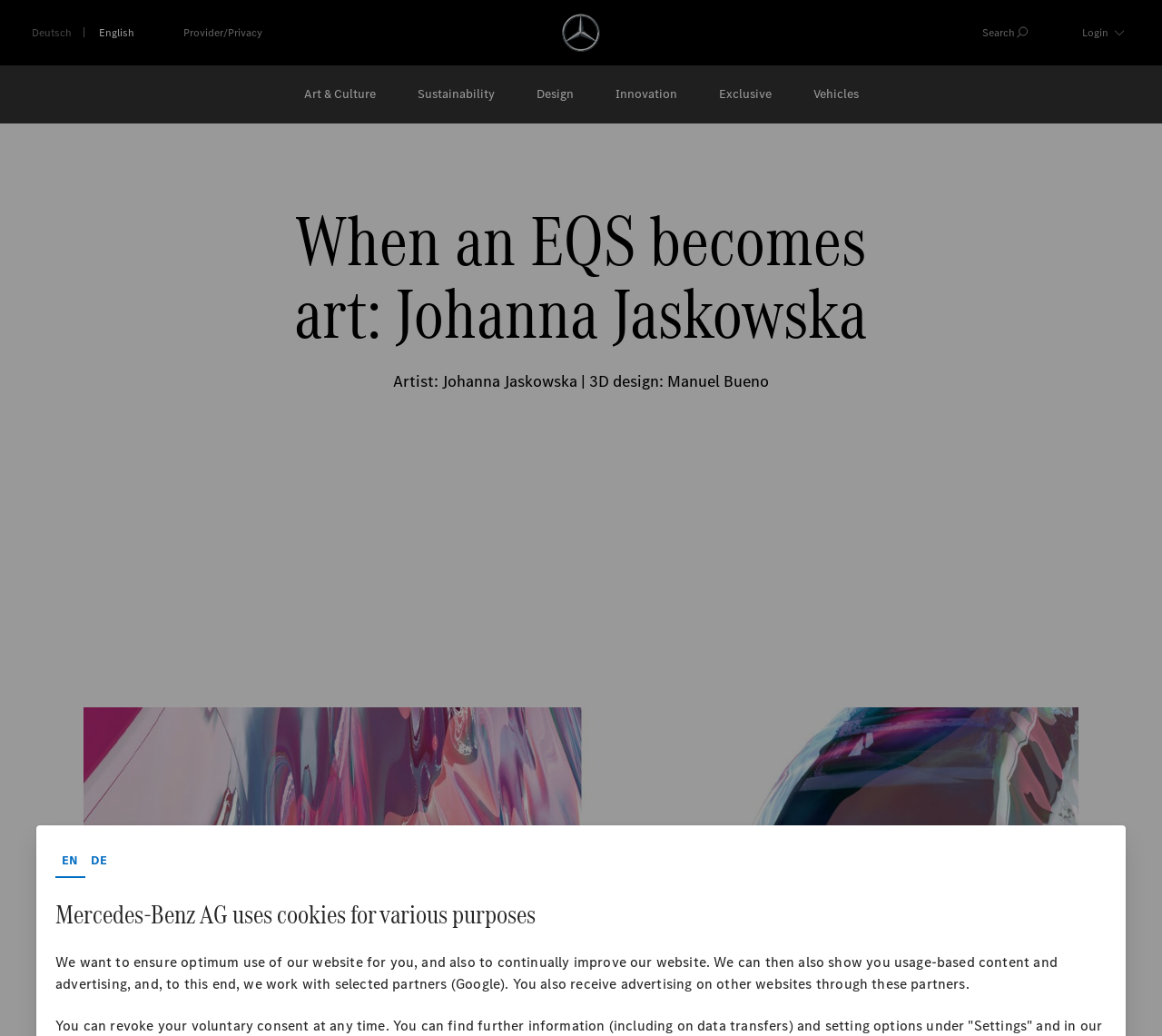Answer the question below in one word or phrase:
What is the logo on the top?

Mercedes-Benz